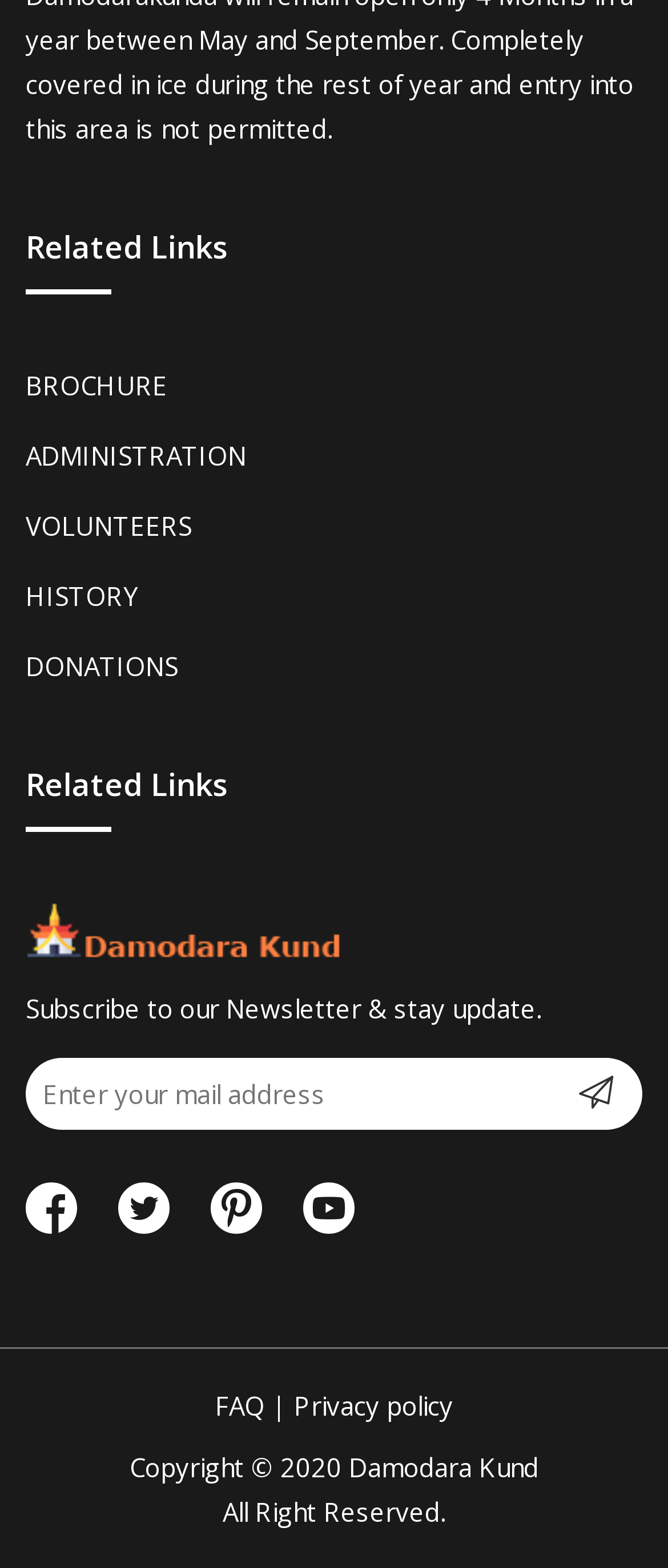How many links are under 'Related Links'?
Using the visual information, respond with a single word or phrase.

6